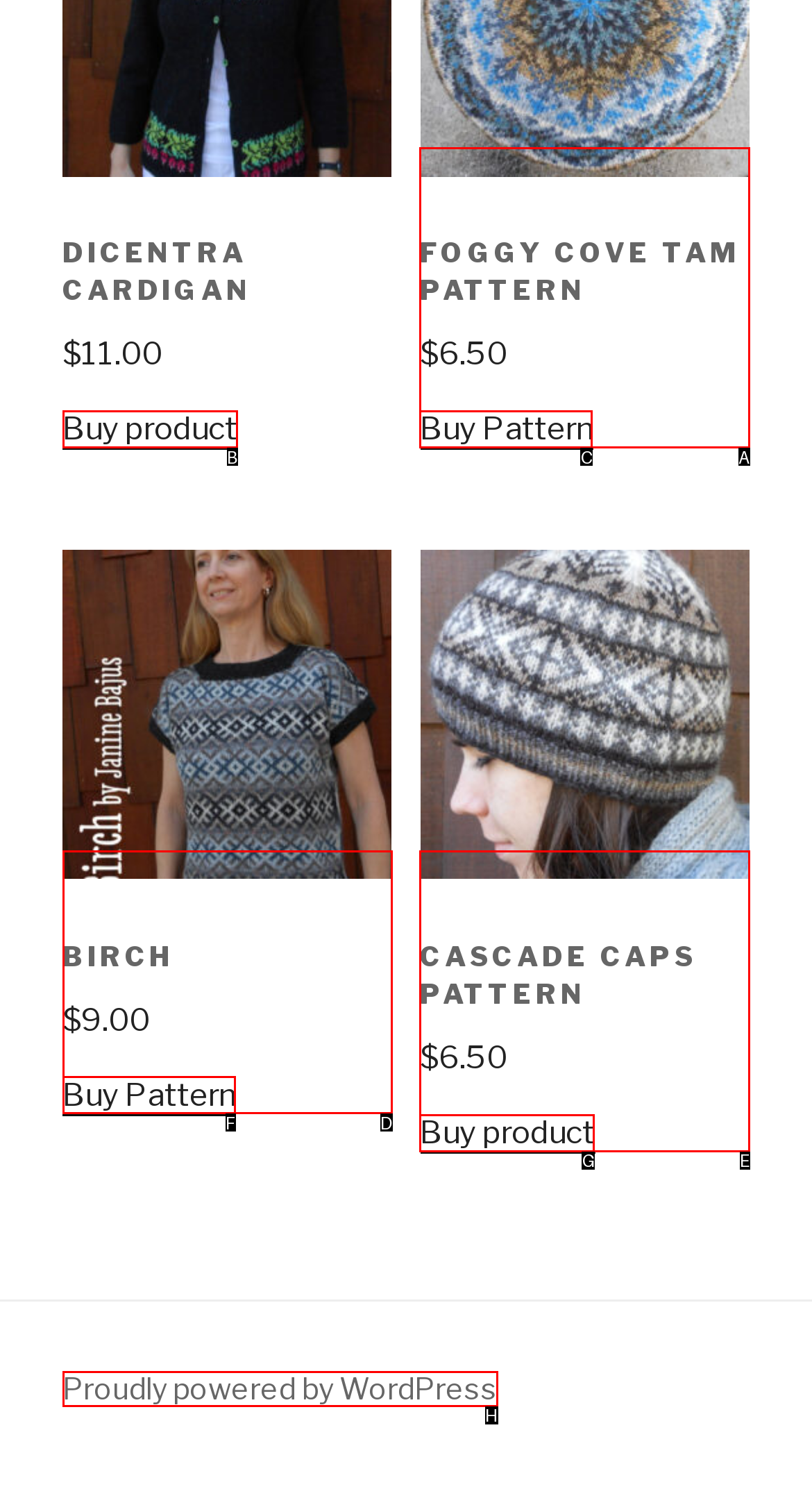Identify the option that best fits this description: Proudly powered by WordPress
Answer with the appropriate letter directly.

H